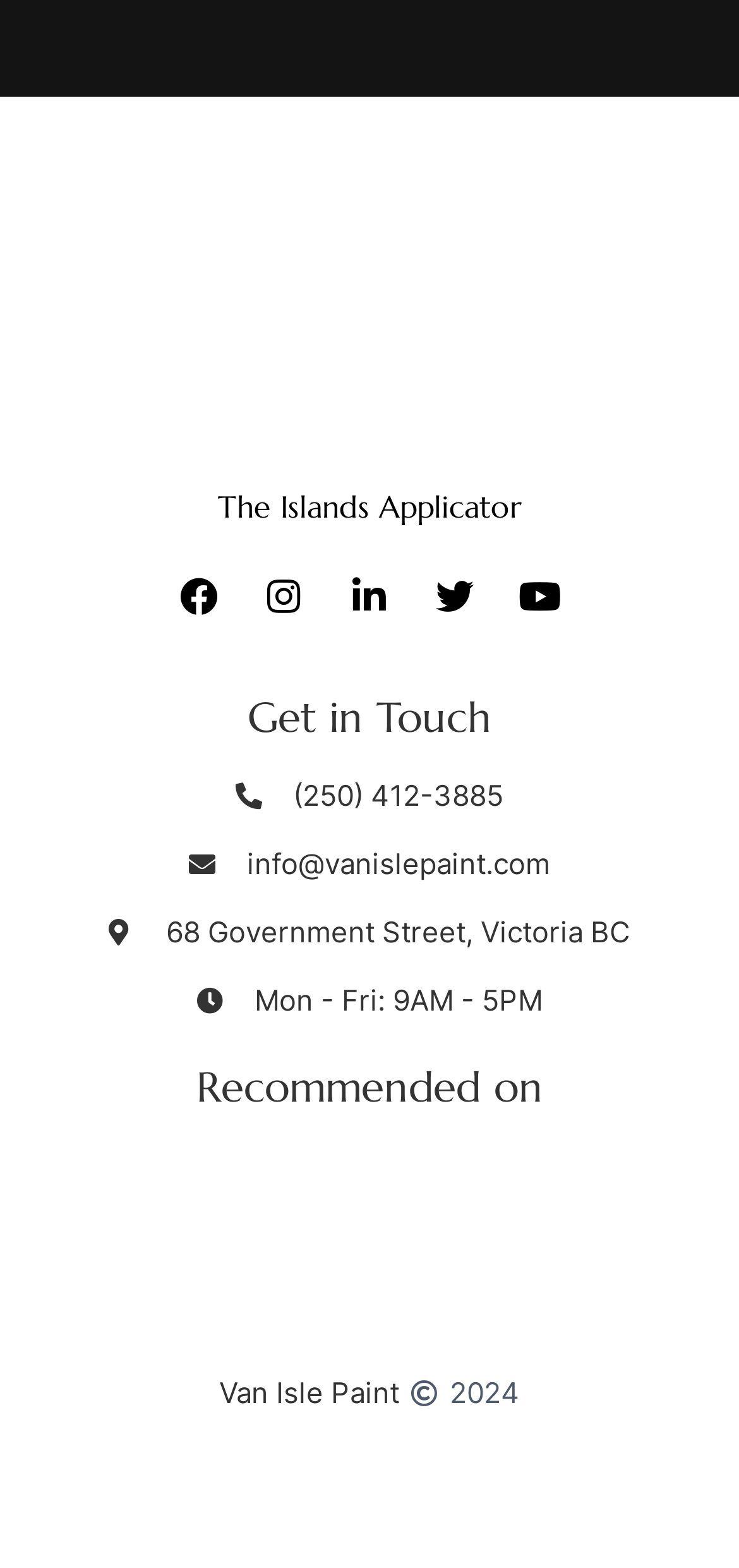Identify the bounding box coordinates for the UI element described as: "(250) 412-3885". The coordinates should be provided as four floats between 0 and 1: [left, top, right, bottom].

[0.0, 0.494, 1.0, 0.523]